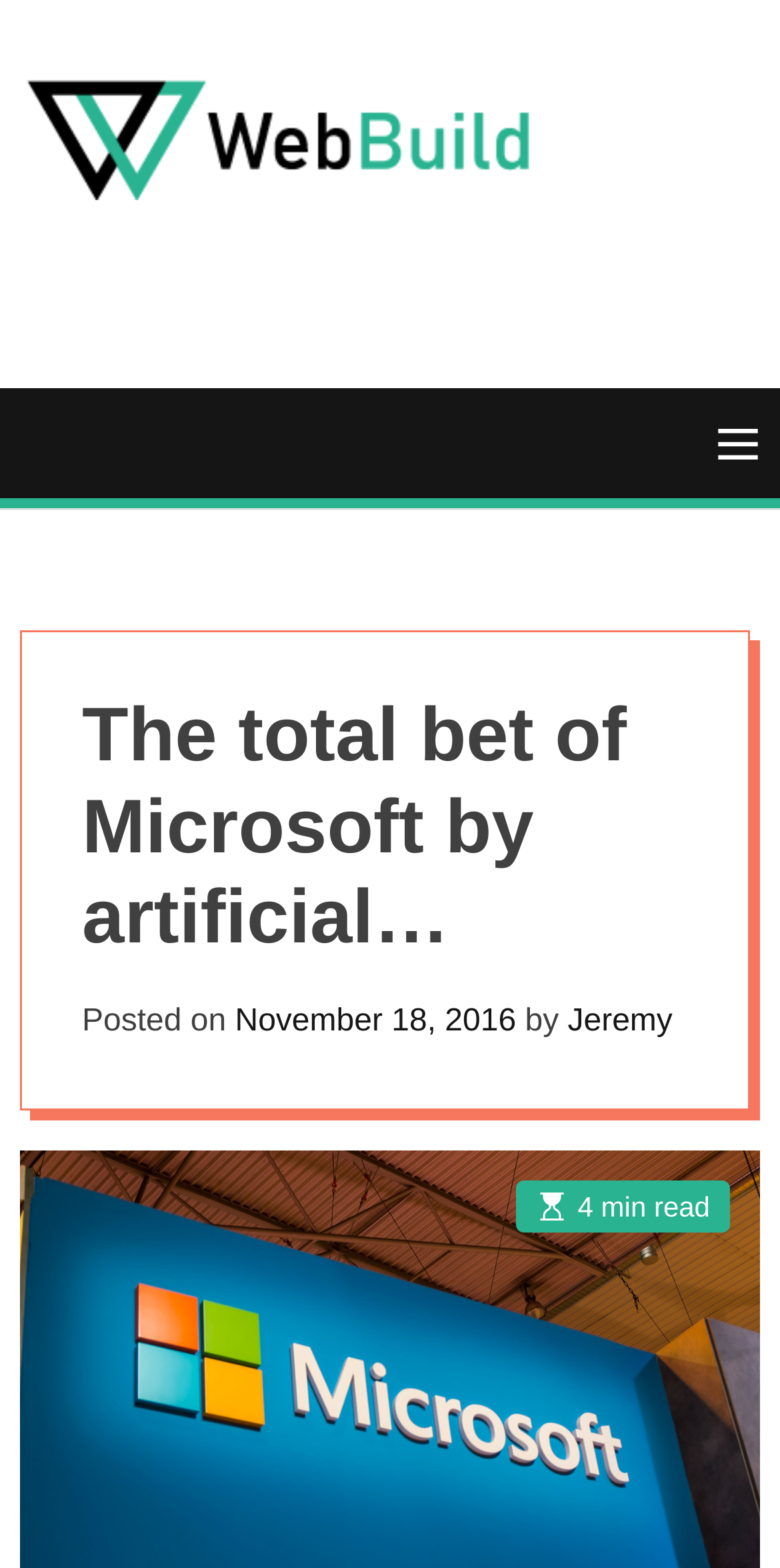Refer to the image and provide an in-depth answer to the question:
What is the name of the website?

The name of the website can be found in the top-left corner of the webpage, where it says 'Web Build'.